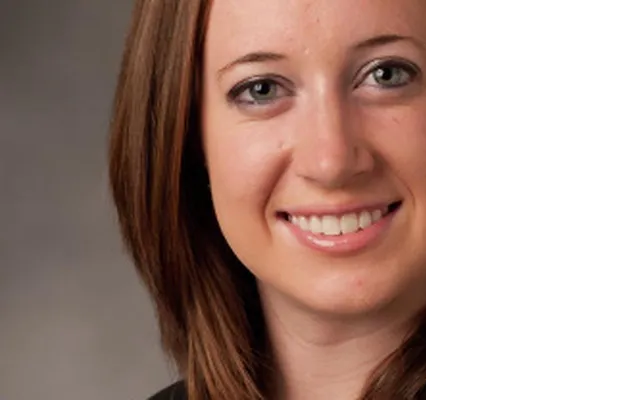What is the tone of the woman's expression?
Examine the image and give a concise answer in one word or a short phrase.

Warm and confident